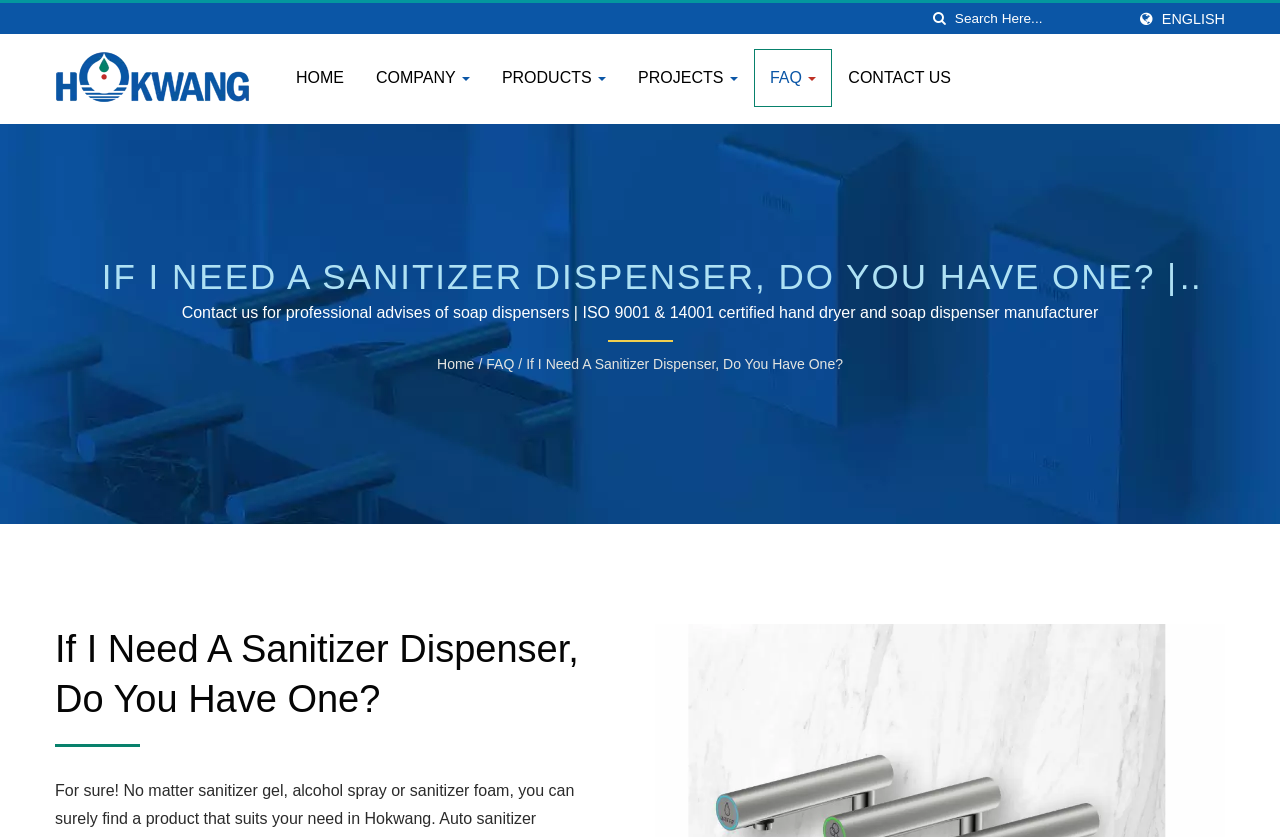Using the provided element description: "Contact Us", determine the bounding box coordinates of the corresponding UI element in the screenshot.

[0.65, 0.059, 0.755, 0.128]